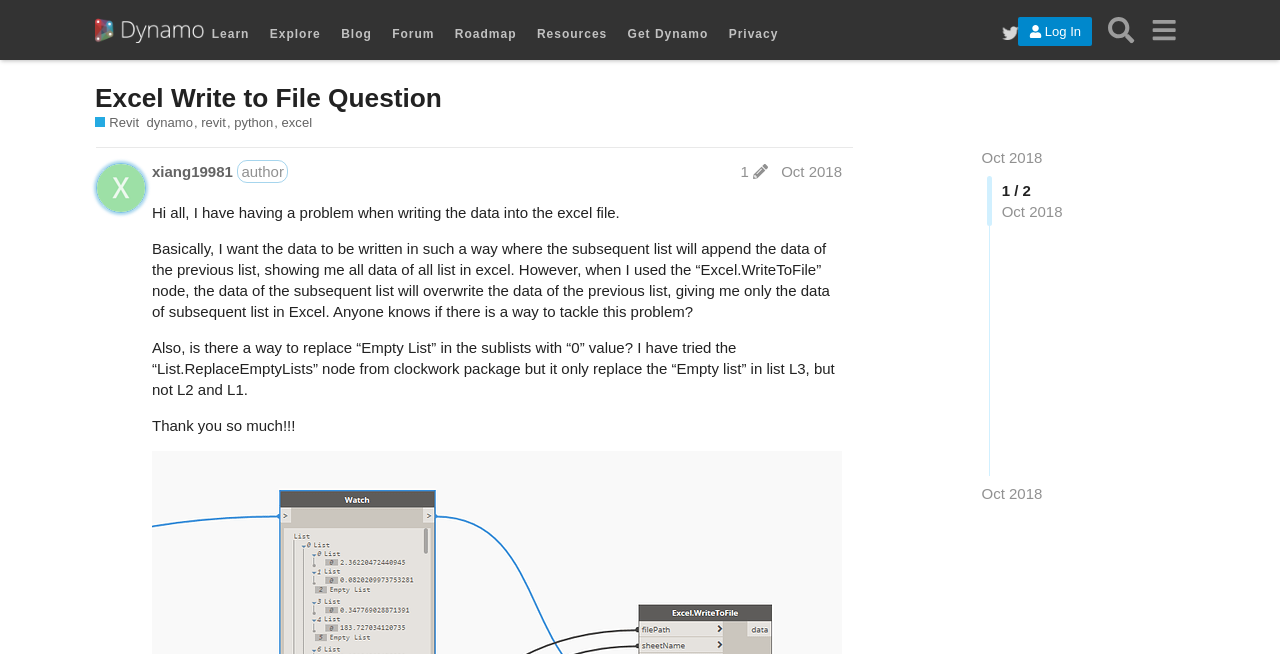Provide the bounding box coordinates of the area you need to click to execute the following instruction: "Go to the 'Forum'".

[0.306, 0.041, 0.339, 0.063]